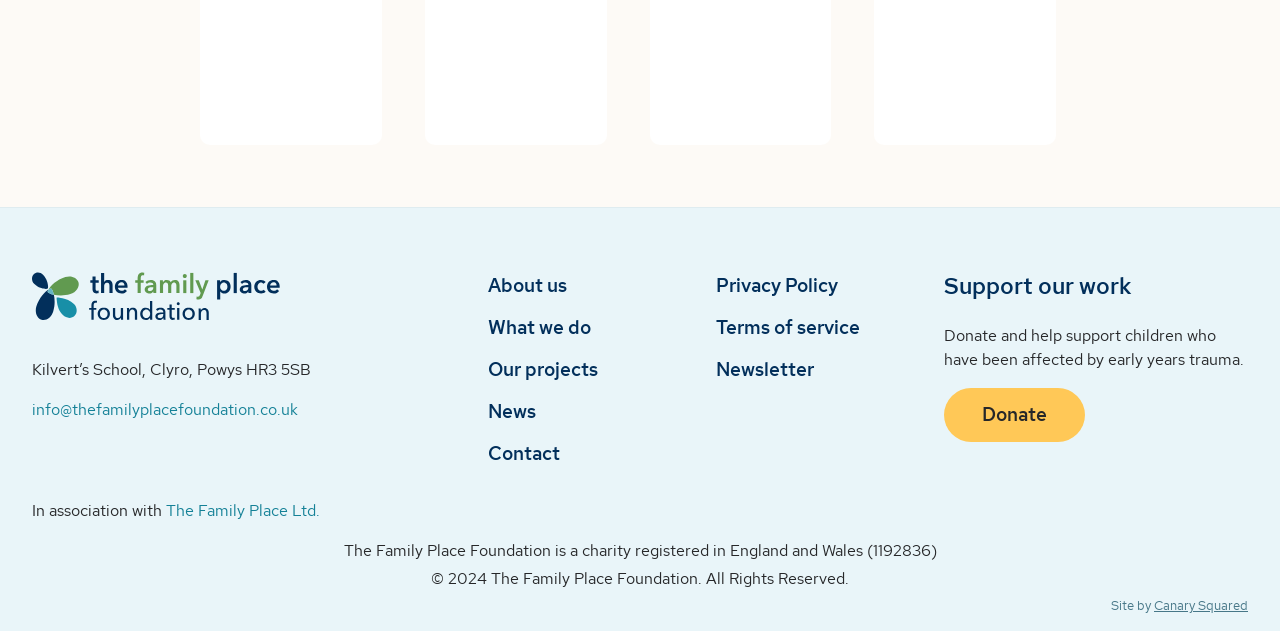Please locate the bounding box coordinates of the element that should be clicked to achieve the given instruction: "Visit the About us page".

[0.381, 0.431, 0.443, 0.477]